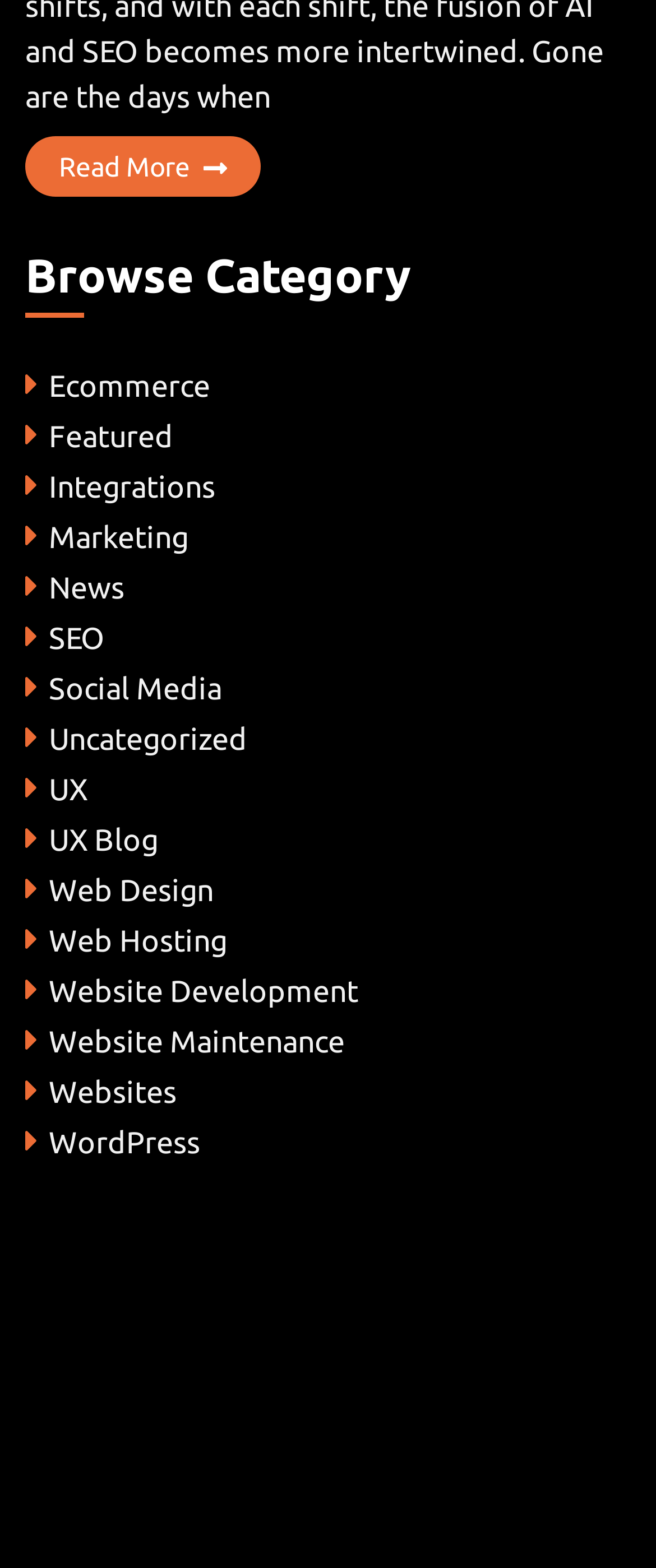Identify the bounding box coordinates necessary to click and complete the given instruction: "Learn about Website Development".

[0.074, 0.621, 0.546, 0.642]